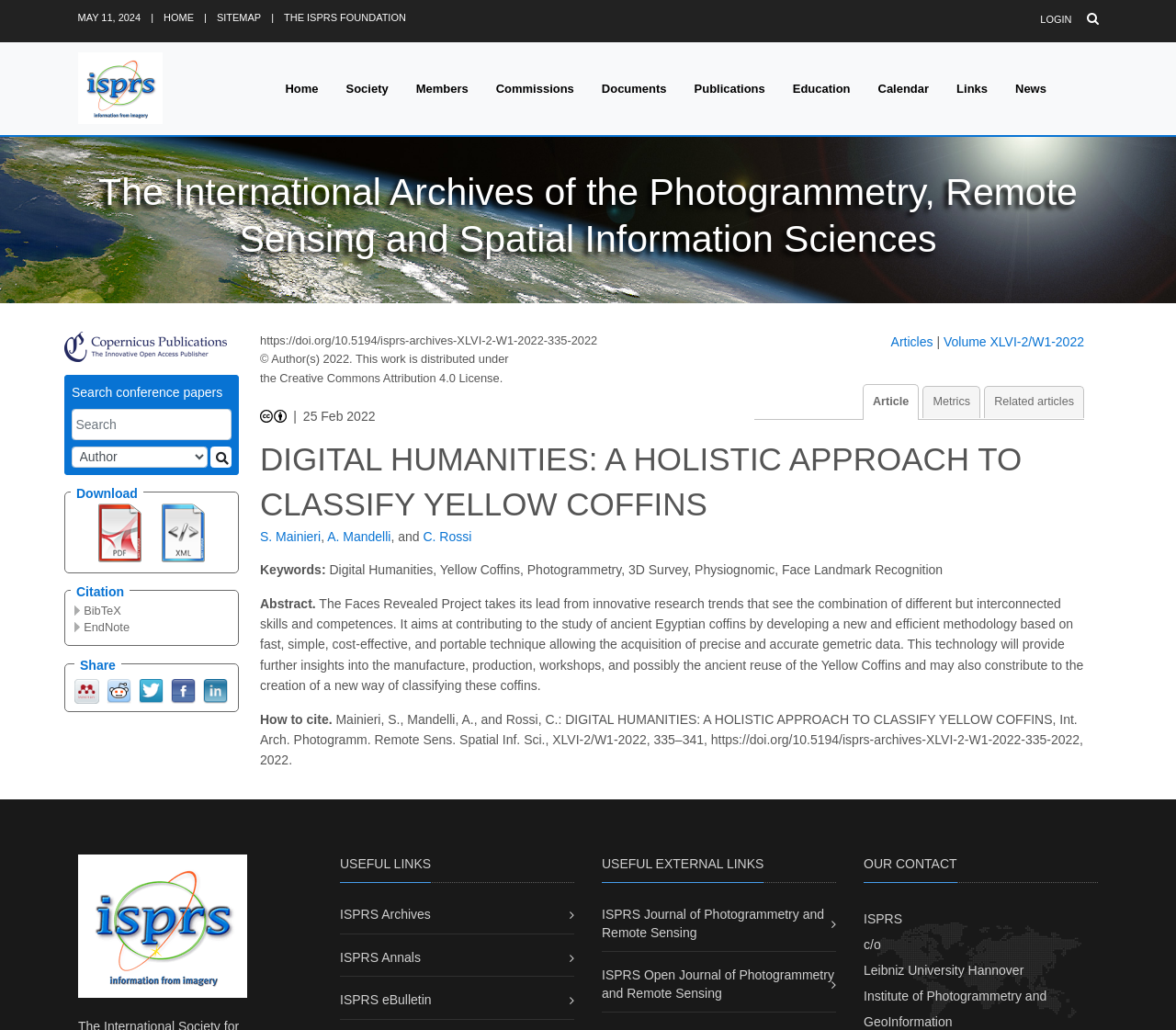Detail the features and information presented on the webpage.

This webpage is about a research article titled "DIGITAL HUMANITIES: A HOLISTIC APPROACH TO CLASSIFY YELLOW COFFINS" from the ISPRS Archives. At the top, there is a navigation menu with links to "HOME", "SITEMAP", "THE ISPRS FOUNDATION", and "LOGIN" on the left, and a search bar with a dropdown menu on the right. Below the navigation menu, there is a secondary menu with links to "Home", "Society", "Members", "Commissions", "Documents", "Publications", "Education", "Calendar", "Links", and "News".

The main content of the webpage is divided into several sections. The first section displays the article's title, authors, and keywords. The authors are S. Mainieri, A. Mandelli, and C. Rossi, and the keywords include "Digital Humanities", "Yellow Coffins", "Photogrammetry", "3D Survey", "Physiognomic", and "Face Landmark Recognition".

The next section is the abstract, which describes the Faces Revealed Project and its goal of developing a new methodology for studying ancient Egyptian coffins. The abstract is followed by a section on how to cite the article, which provides the necessary information for citing the article in a research paper.

Below the abstract, there are several links to download the article in different formats, including PDF and XML. There are also links to share the article on social media platforms such as Mendeley, Reddit, Twitter, Facebook, and LinkedIn.

The next section displays the article's metadata, including the DOI, publication date, and copyright information. There are also links to related articles, metrics, and the article's volume and issue information.

At the bottom of the webpage, there are two sections: "USEFUL LINKS" and "USEFUL EXTERNAL LINKS". The "USEFUL LINKS" section contains links to ISPRS Archives, ISPRS Annals, and ISPRS eBulletin, while the "USEFUL EXTERNAL LINKS" section contains a link to the ISPRS Journal of Photogrammetry and Remote Sensing.